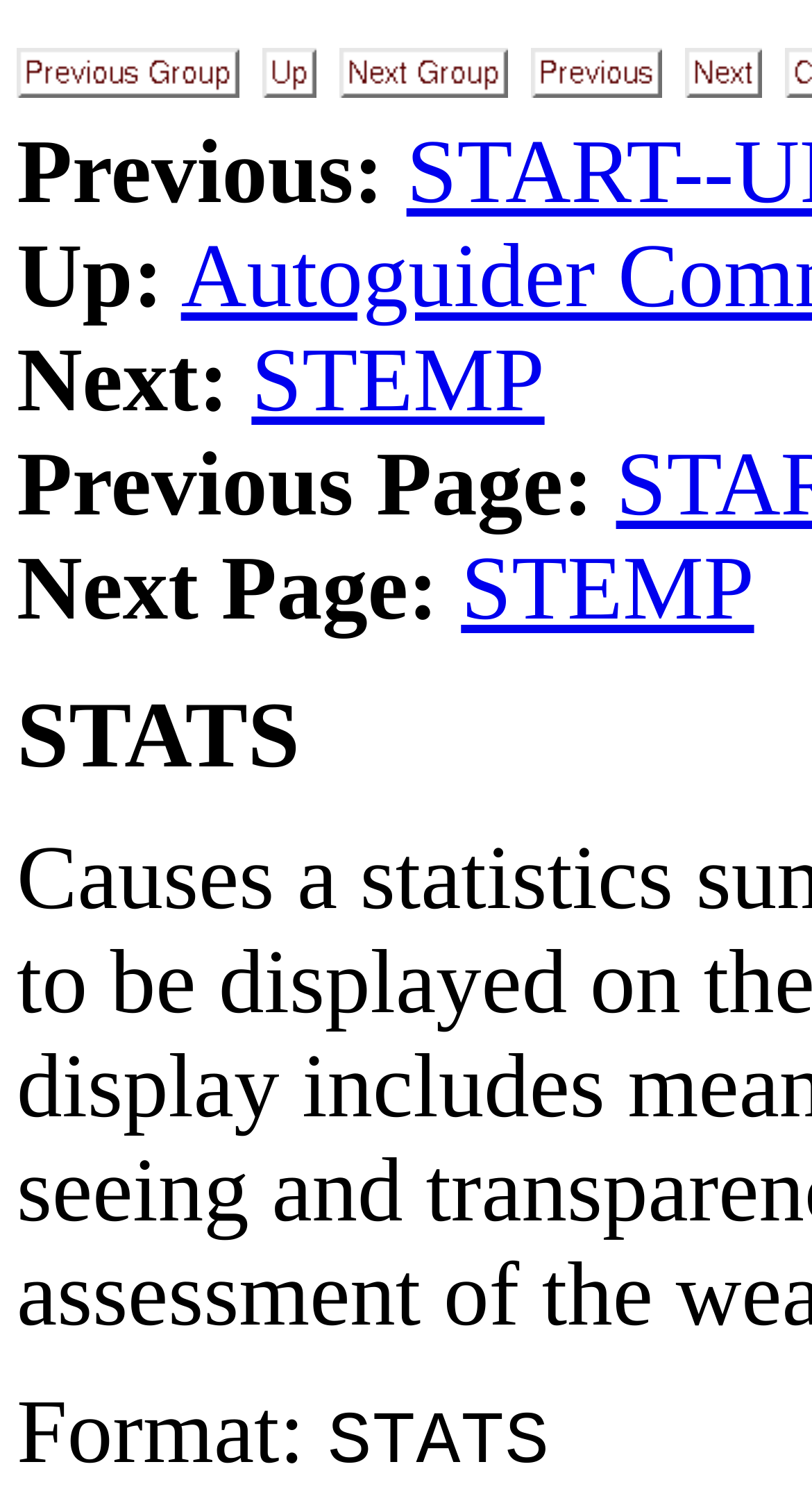Locate the bounding box for the described UI element: "parent_node: Previous: START--UP name="tex2html4523"". Ensure the coordinates are four float numbers between 0 and 1, formatted as [left, top, right, bottom].

[0.323, 0.048, 0.39, 0.071]